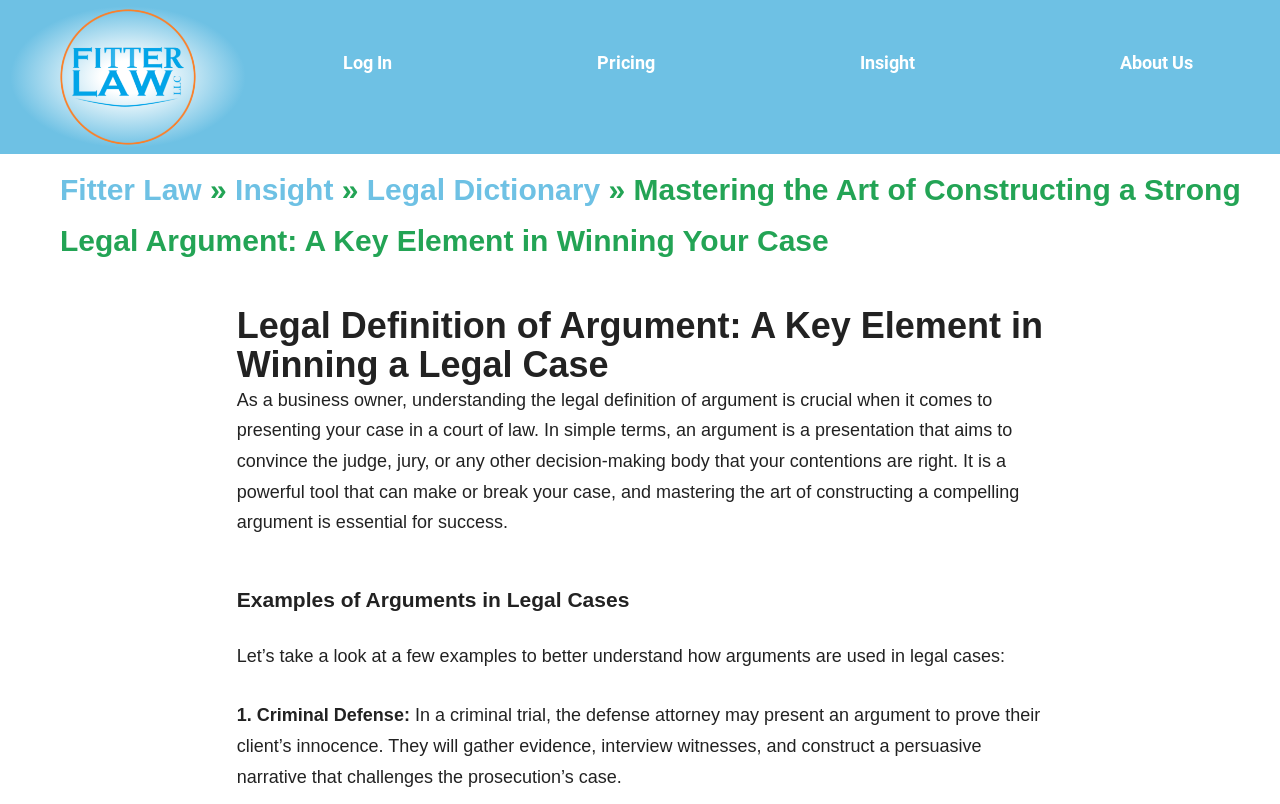Specify the bounding box coordinates of the area that needs to be clicked to achieve the following instruction: "Explore Legal Dictionary".

[0.287, 0.215, 0.469, 0.256]